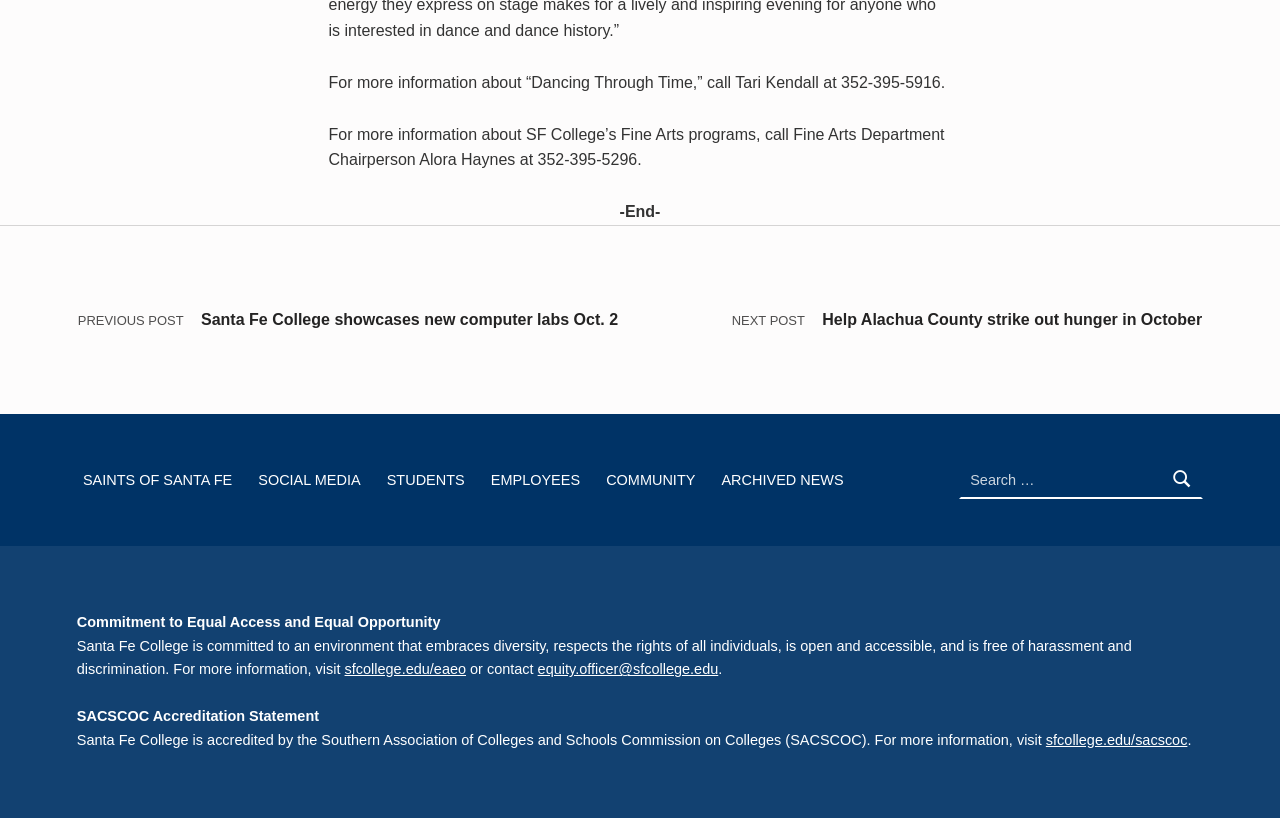Find the bounding box coordinates for the HTML element described in this sentence: "parent_node: Search for: value="Search"". Provide the coordinates as four float numbers between 0 and 1, in the format [left, top, right, bottom].

[0.907, 0.557, 0.94, 0.616]